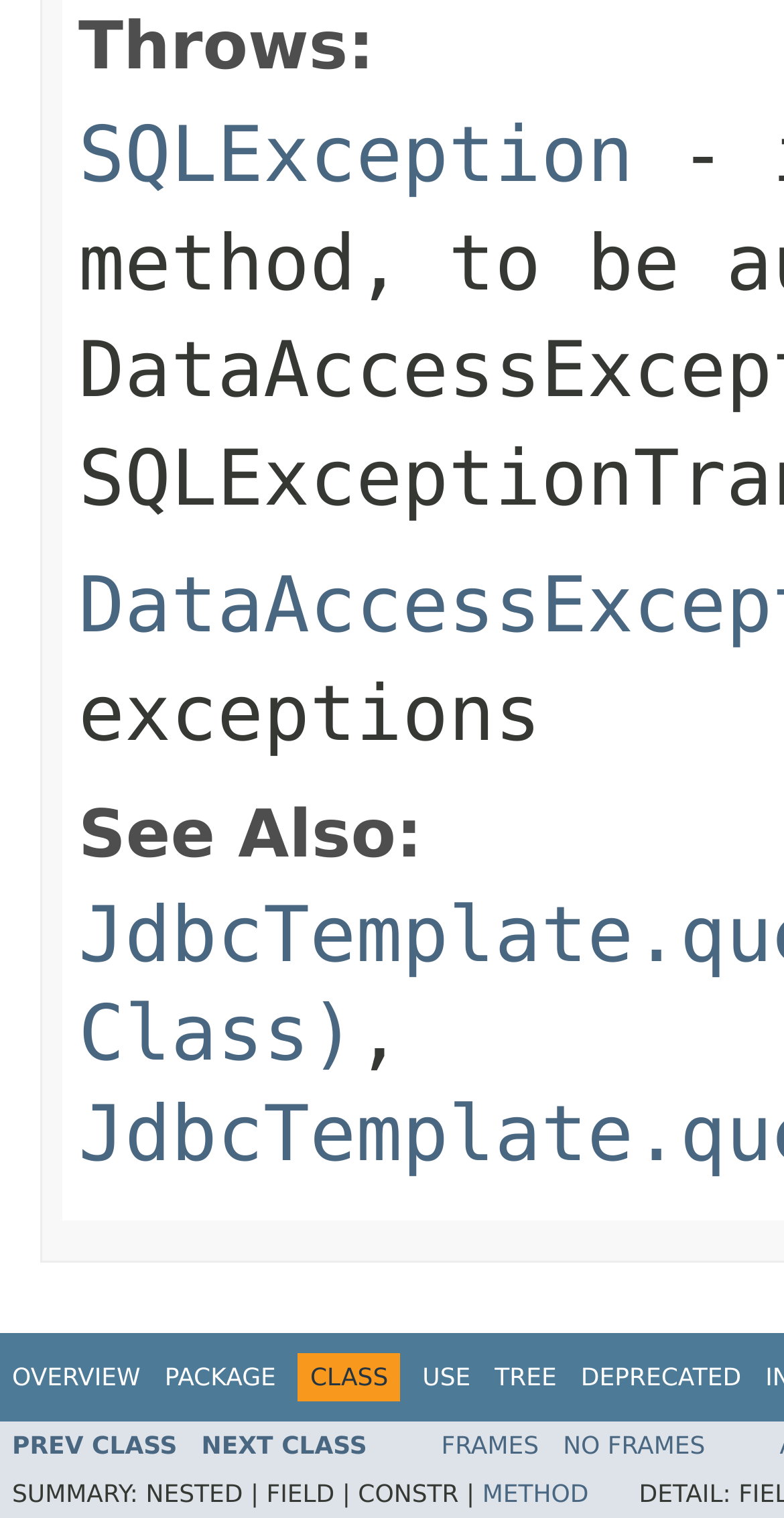Bounding box coordinates are specified in the format (top-left x, top-left y, bottom-right x, bottom-right y). All values are floating point numbers bounded between 0 and 1. Please provide the bounding box coordinate of the region this sentence describes: Overview

[0.015, 0.899, 0.179, 0.917]